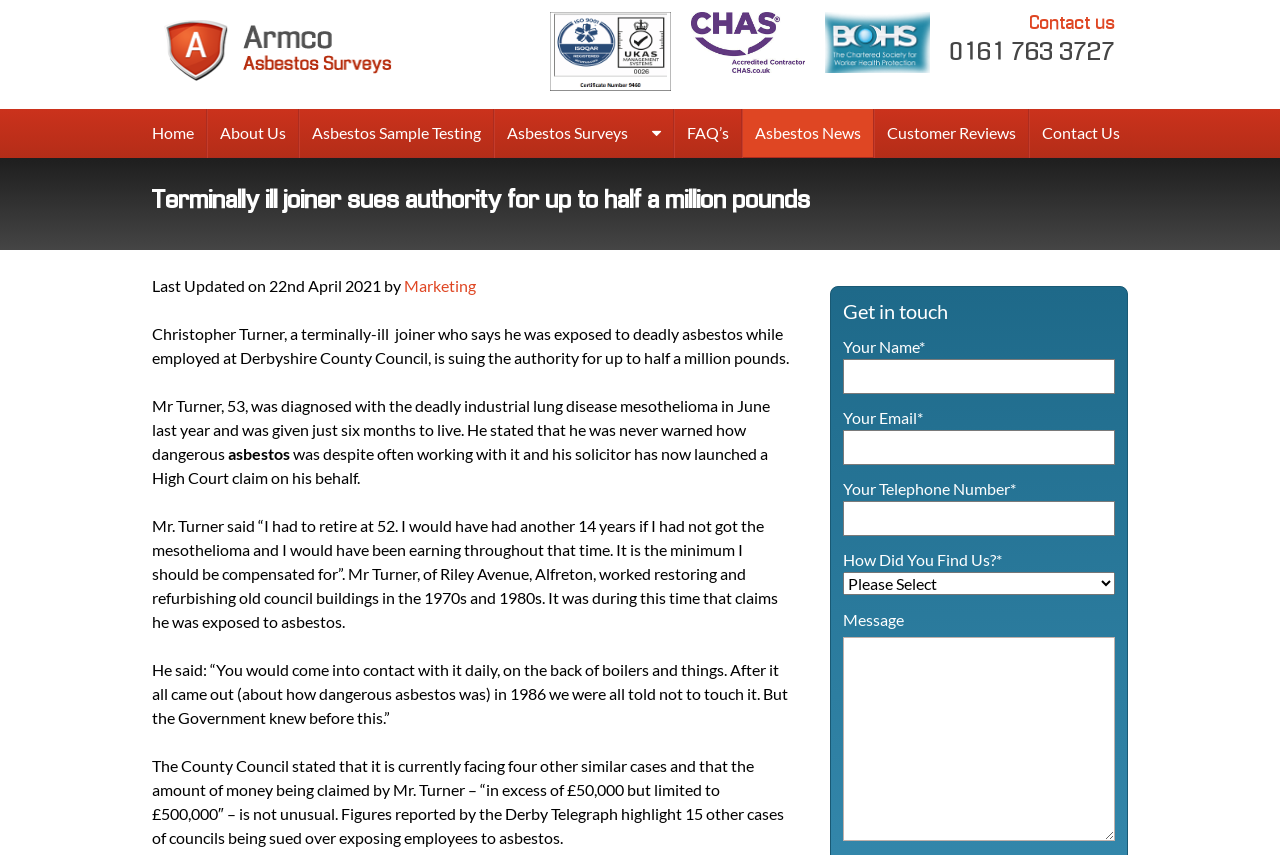Please find the bounding box coordinates of the element that needs to be clicked to perform the following instruction: "Click the 'Contact us' link". The bounding box coordinates should be four float numbers between 0 and 1, represented as [left, top, right, bottom].

[0.742, 0.014, 0.872, 0.074]